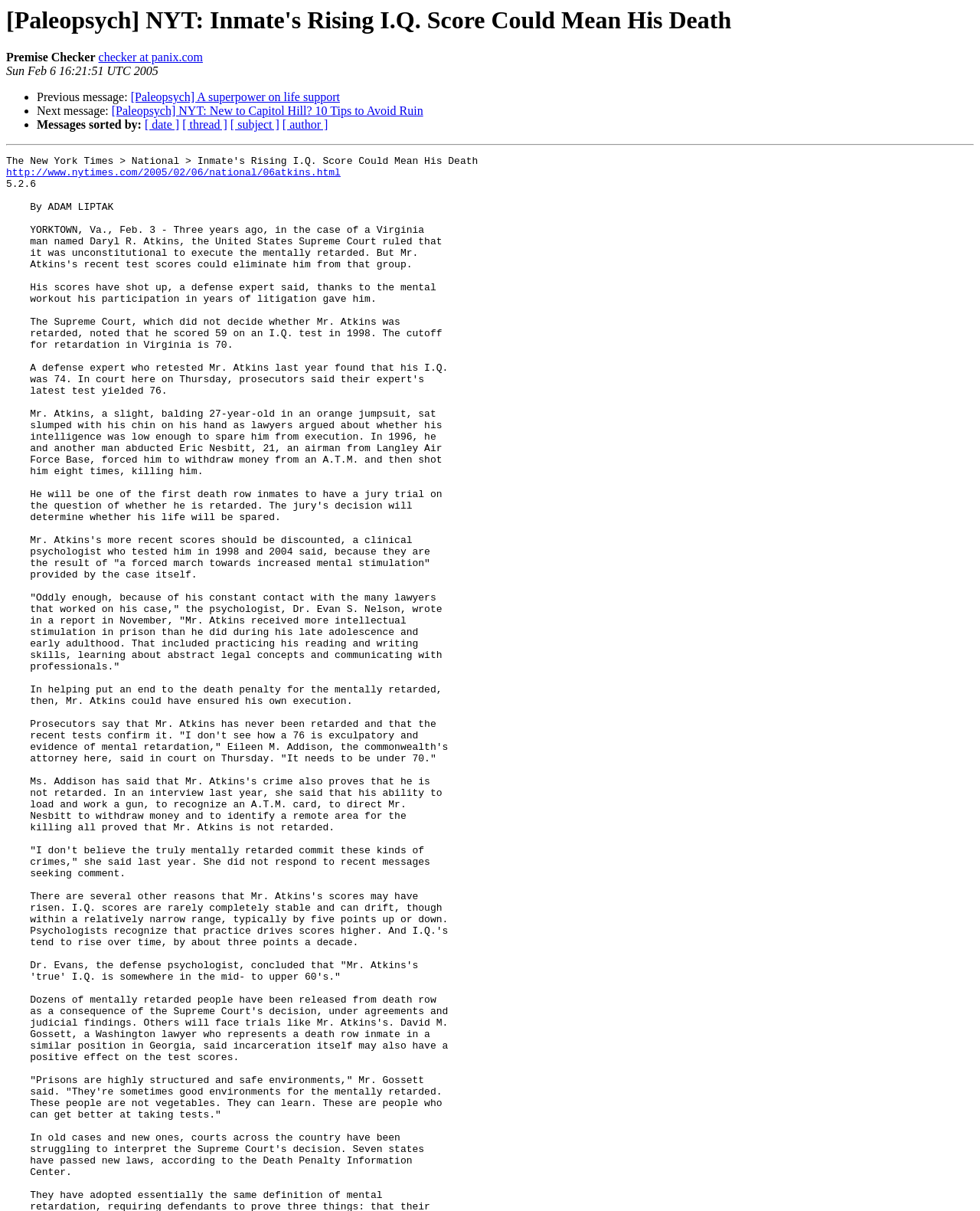Given the webpage screenshot, identify the bounding box of the UI element that matches this description: "http://www.nytimes.com/2005/02/06/national/06atkins.html".

[0.006, 0.138, 0.349, 0.148]